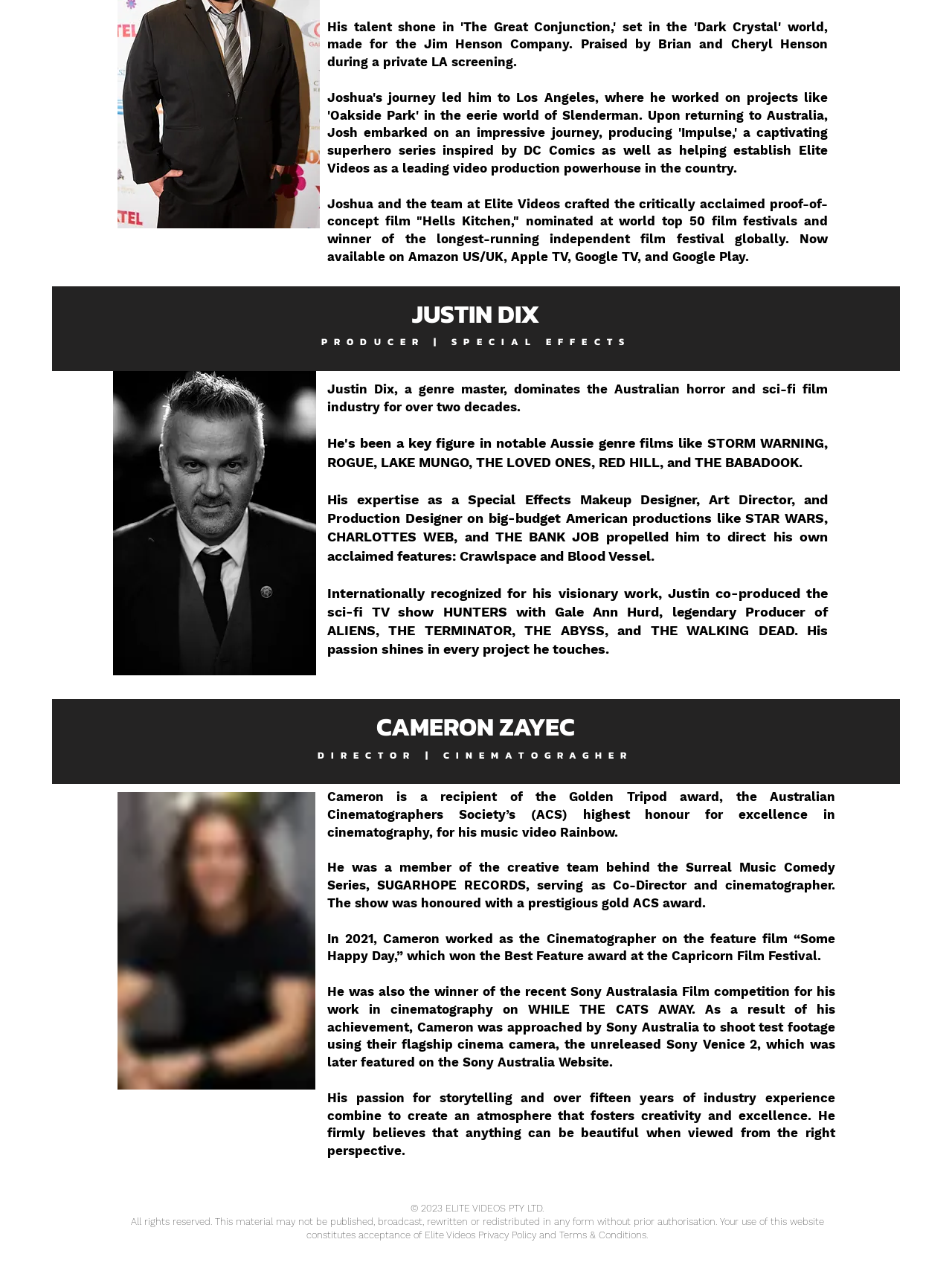Consider the image and give a detailed and elaborate answer to the question: 
What award did Cameron Zayec receive for his music video Rainbow?

According to the webpage, Cameron Zayec is a recipient of the Golden Tripod award, which is the Australian Cinematographers Society’s (ACS) highest honour for excellence in cinematography, for his music video Rainbow.